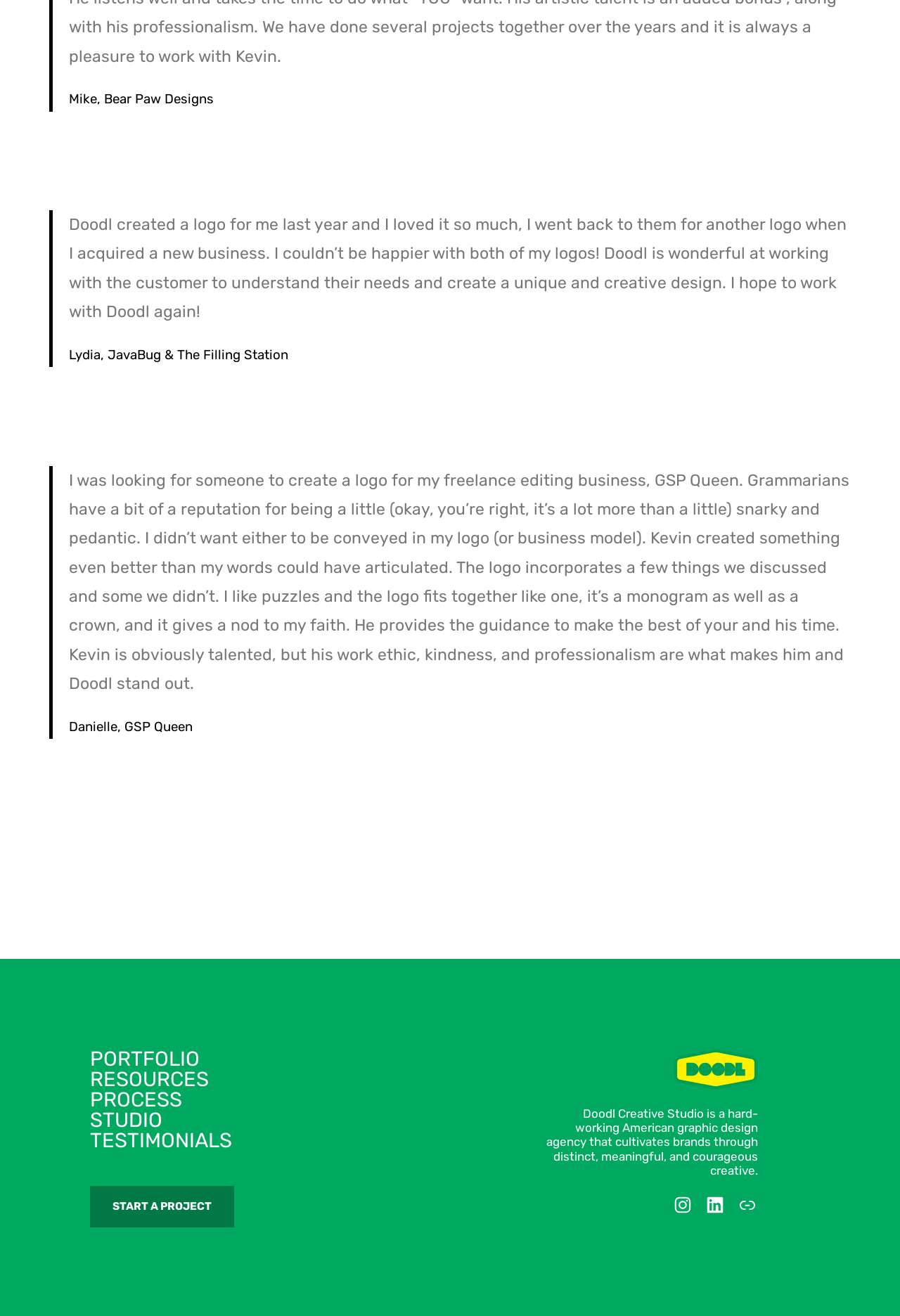What is the name of the link that allows users to start a project?
Using the information presented in the image, please offer a detailed response to the question.

I looked at the link elements and found the one with the text 'START A PROJECT', which is likely the link that allows users to start a project with Doodl Creative Studio.